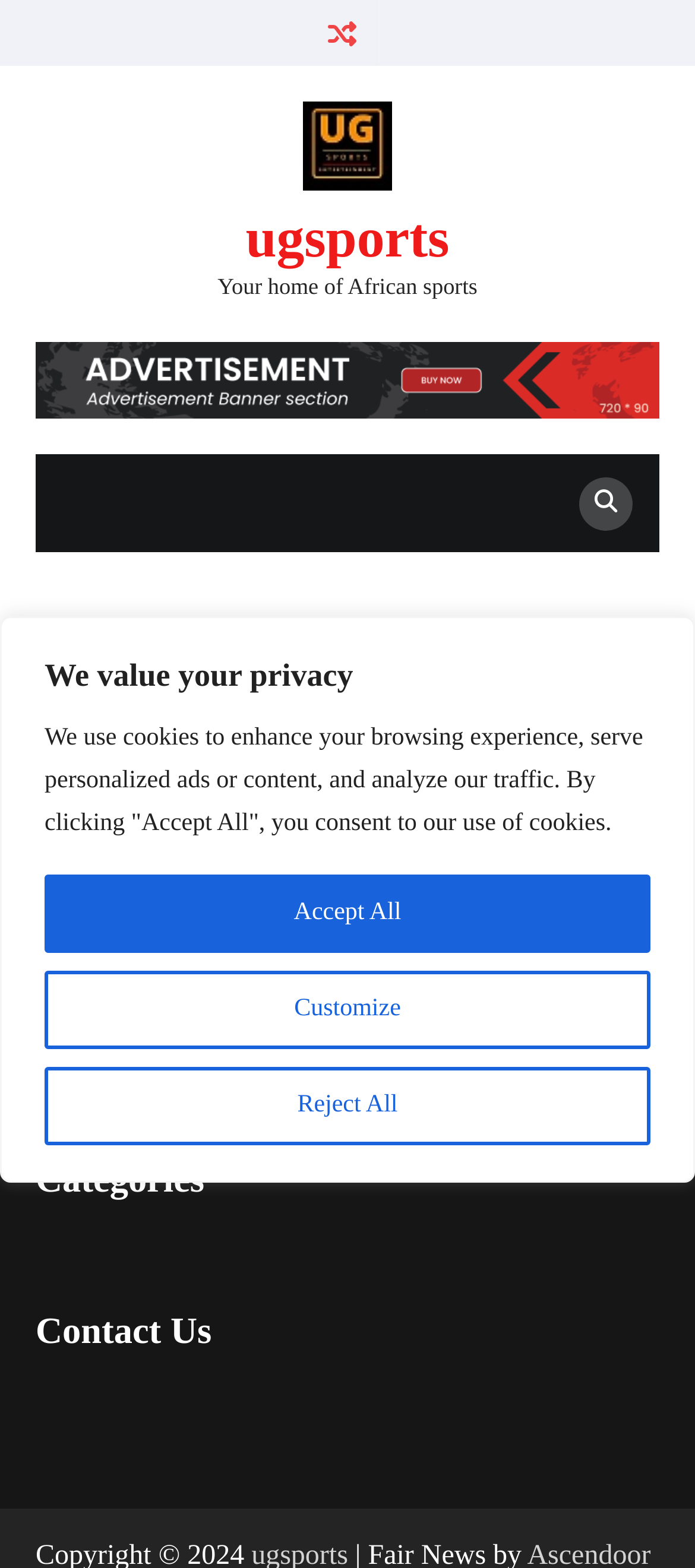Show the bounding box coordinates for the element that needs to be clicked to execute the following instruction: "contact us". Provide the coordinates in the form of four float numbers between 0 and 1, i.e., [left, top, right, bottom].

[0.051, 0.832, 0.949, 0.867]